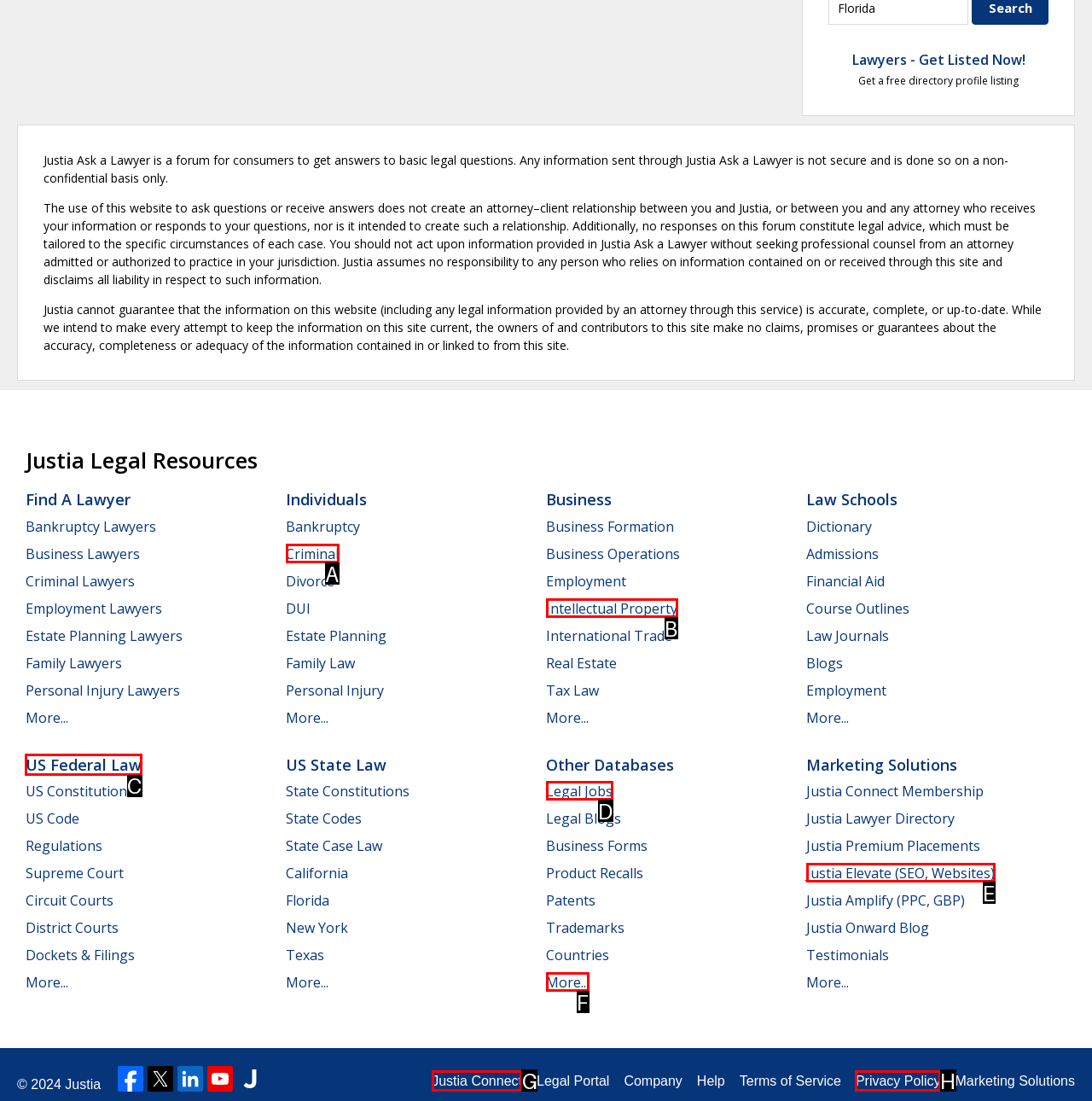Tell me the letter of the UI element I should click to accomplish the task: Explore US Federal Law based on the choices provided in the screenshot.

C